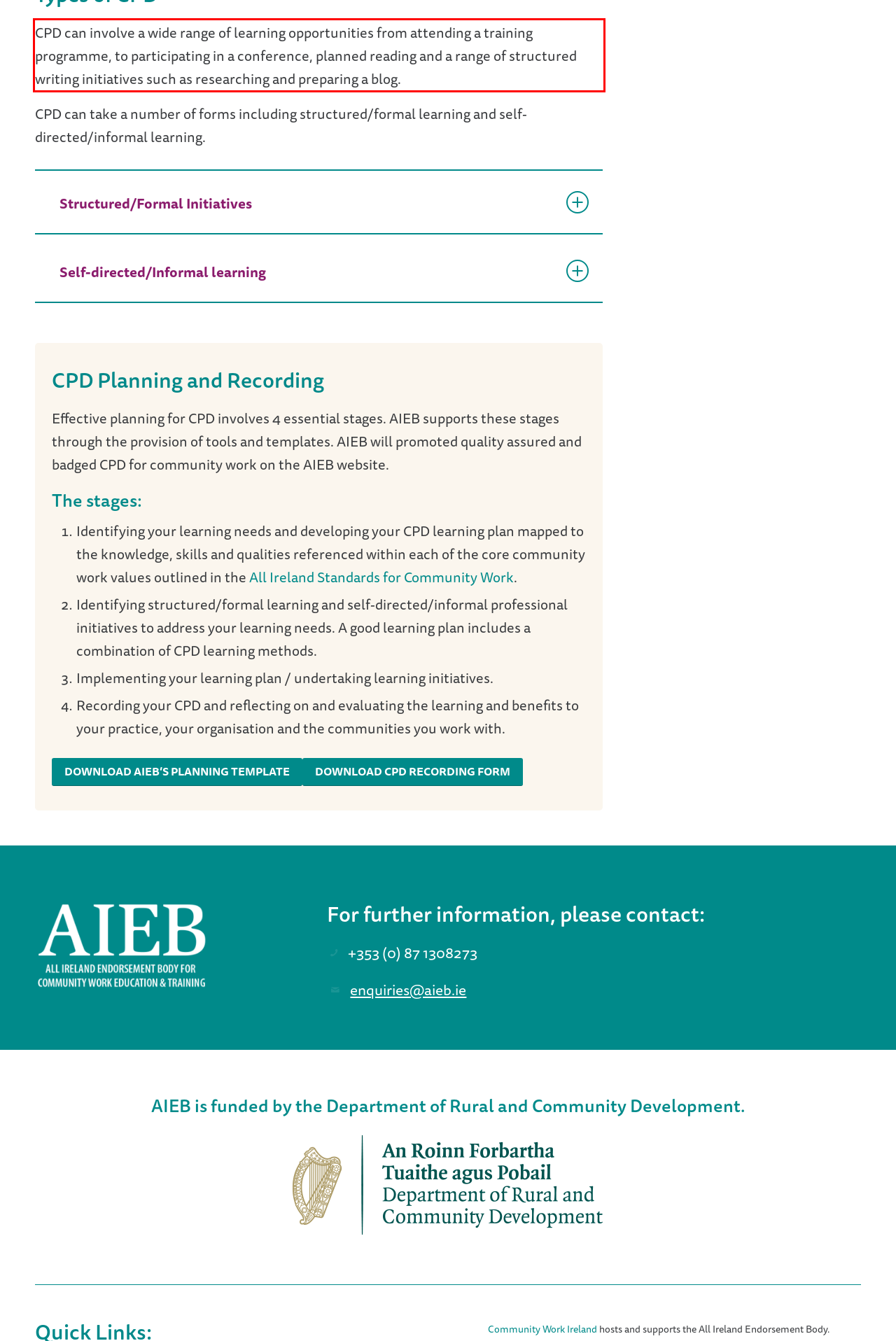View the screenshot of the webpage and identify the UI element surrounded by a red bounding box. Extract the text contained within this red bounding box.

CPD can involve a wide range of learning opportunities from attending a training programme, to participating in a conference, planned reading and a range of structured writing initiatives such as researching and preparing a blog.